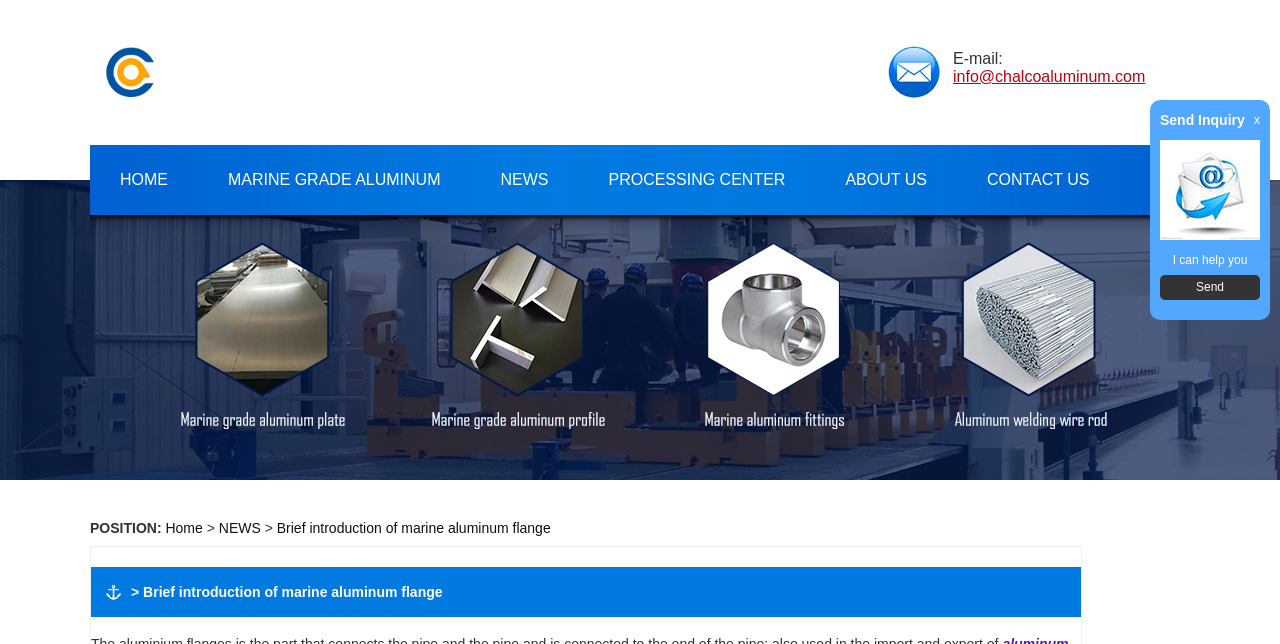Predict the bounding box for the UI component with the following description: "MARINE GRADE ALUMINUM".

[0.178, 0.266, 0.344, 0.292]